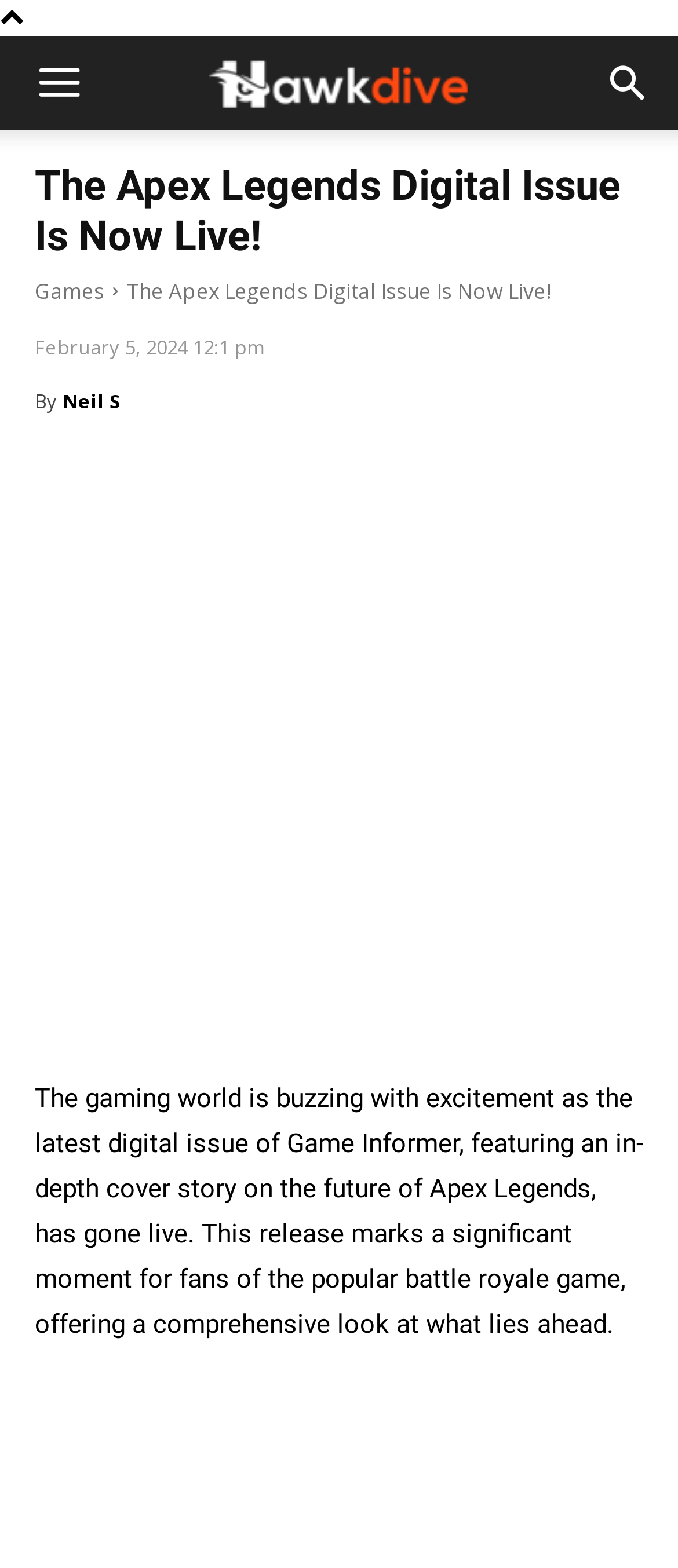Please determine and provide the text content of the webpage's heading.

The Apex Legends Digital Issue Is Now Live!